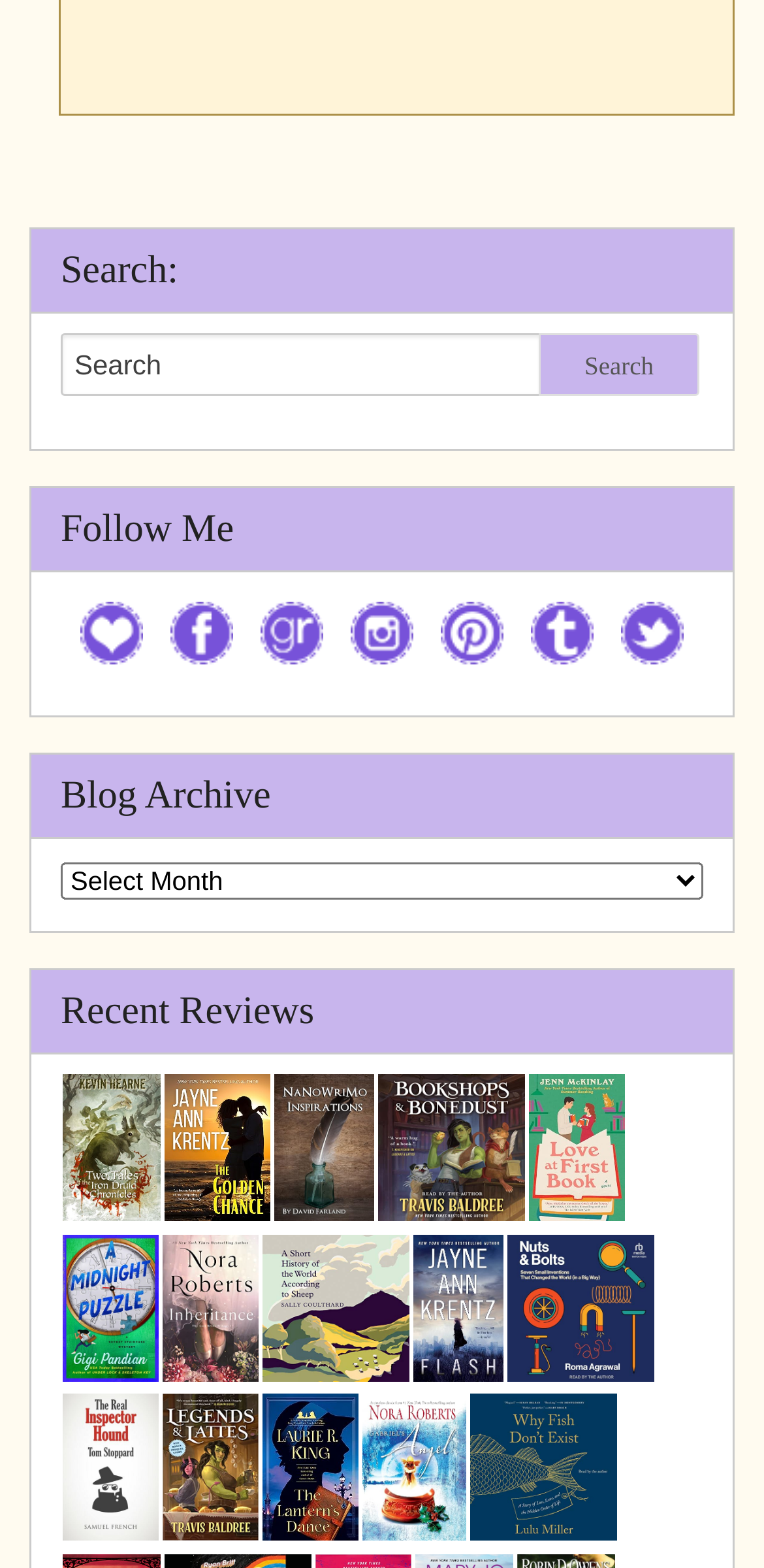Please answer the following question using a single word or phrase: How many book reviews are displayed on the webpage?

12